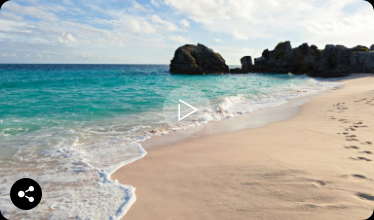What is the texture of the shoreline?
Provide a detailed answer to the question, using the image to inform your response.

The caption describes the shoreline as 'soft, sandy', implying that the texture of the shoreline is soft and sandy.